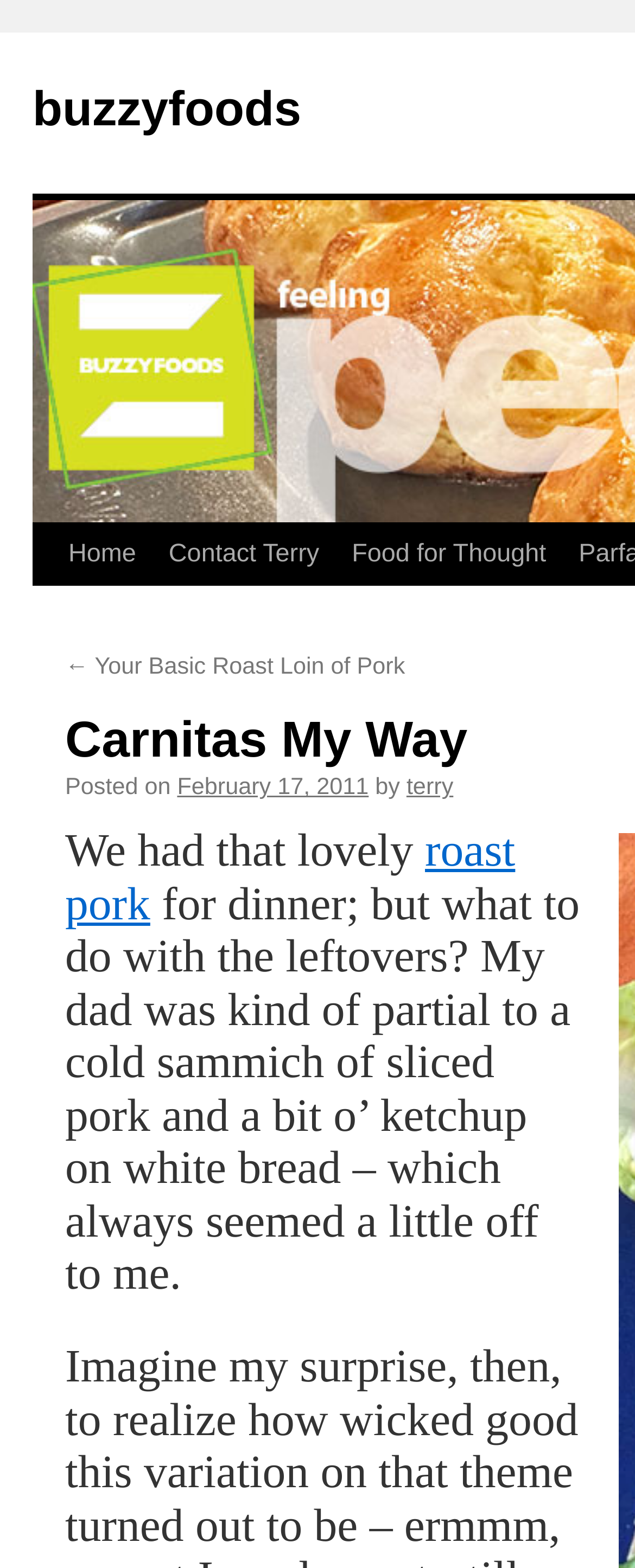Kindly determine the bounding box coordinates for the area that needs to be clicked to execute this instruction: "read food for thought".

[0.528, 0.334, 0.886, 0.374]